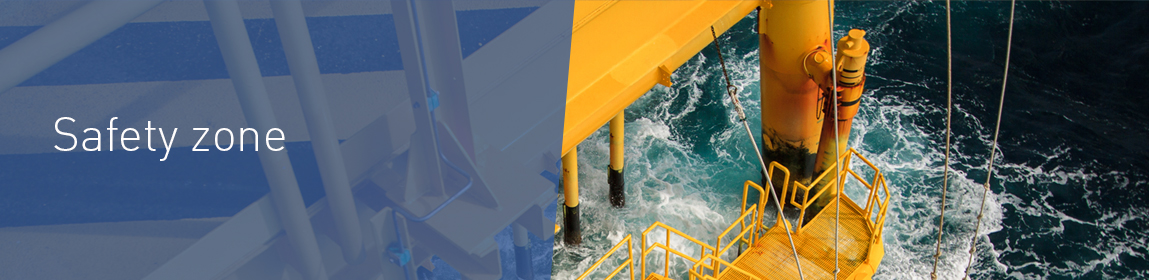Give a comprehensive caption for the image.

This image titled "Safety Zone" features a visually striking scene from an offshore platform in the oil and gas industry. On the left side, the image showcases a vibrant yellow structure, likely part of the safety zone, with a sturdy access staircase leading down towards choppy waters. The dynamic blue waves and the contrasting yellow elements emphasize the importance of safety in harsh marine environments. The clean design is complemented by a minimalist text overlay stating "Safety zone," reinforcing the theme of health and safety practices vital for safe operations at sea. The overall composition highlights both the industrial aspects and the critical safety measures implemented in offshore activities, embodying the ethos of the IOGP (International Association of Oil & Gas Producers) commitment to safety in the workplace.